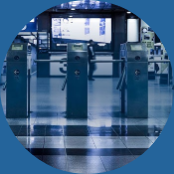What is the likely setting of the facility?
Look at the screenshot and respond with a single word or phrase.

Public transport or secured building